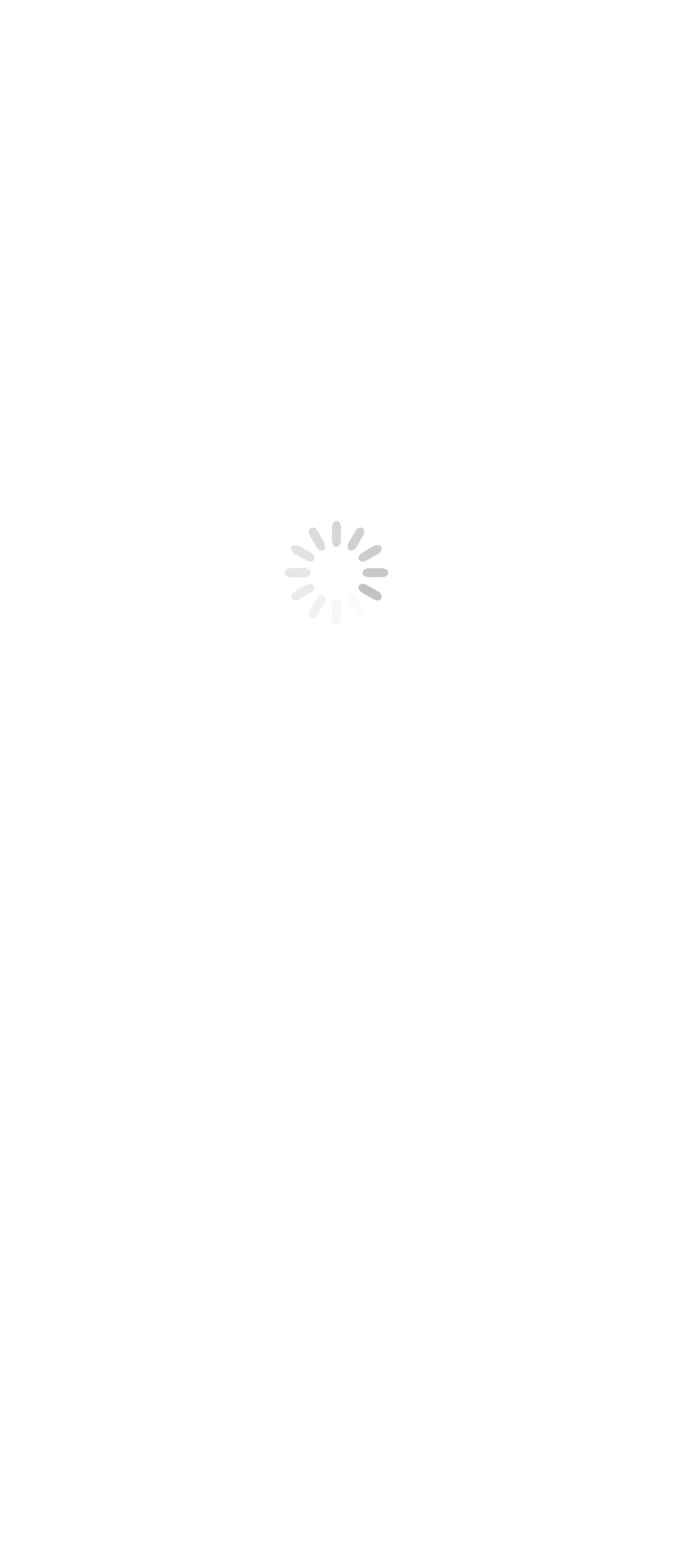Provide a comprehensive description of the webpage.

The webpage is about a gourmet food blog, specifically showcasing a recipe for a Melon Prosciutto Salad in August 2018. 

At the top of the page, there is a large image taking up about half of the screen width, positioned slightly above the center of the page. Below this image, there is a heading that reads "MONTHLY ARCHIVES: AUGUST 2018", spanning almost the entire width of the page. 

To the right of the heading, there is a static text "You are here:" positioned near the top of the page. 

The main content of the page is an article section, which takes up most of the page's width and height. Within this section, there is a link with an accompanying image, followed by a heading "Melon Prosciutto Salad". Below this heading, there are three links: "Melon Prosciutto Salad", "Easy Appetizer Ideas", and "Sides Recipes", separated by commas. 

Further down, there is a link showing the author's name, "By gourmetwithblakely_Admin", and another link displaying the date "August 22, 2018", with a time element embedded within it. There is also a link to "Leave a comment" and a static text block that provides a brief description of the recipe, mentioning that it's easy to make and packed with flavor. 

At the bottom right corner of the page, there is a "Go to Top" link accompanied by a small image.